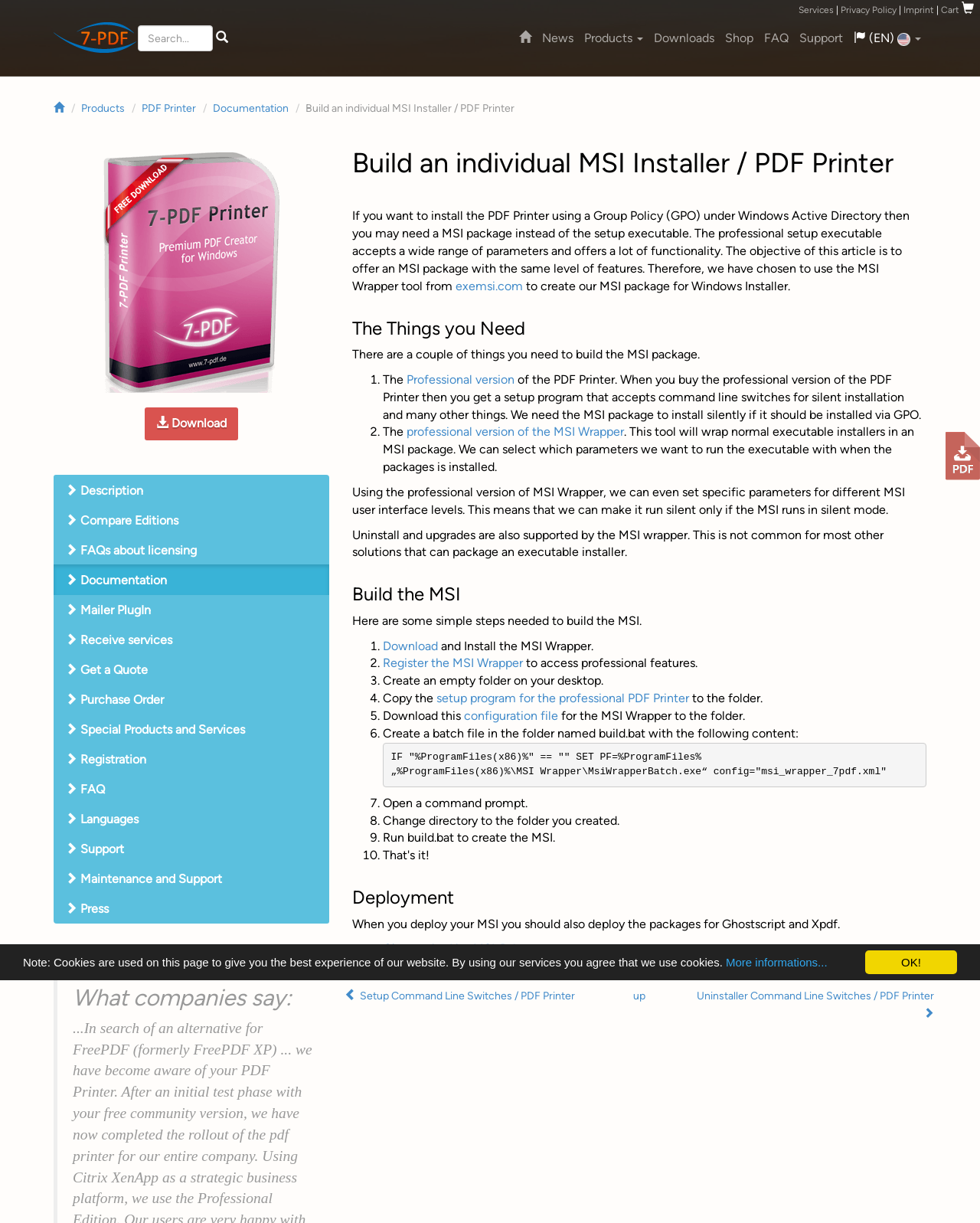Locate the bounding box coordinates of the area to click to fulfill this instruction: "Click the 'Get a Quote' button". The bounding box should be presented as four float numbers between 0 and 1, in the order [left, top, right, bottom].

[0.055, 0.535, 0.336, 0.56]